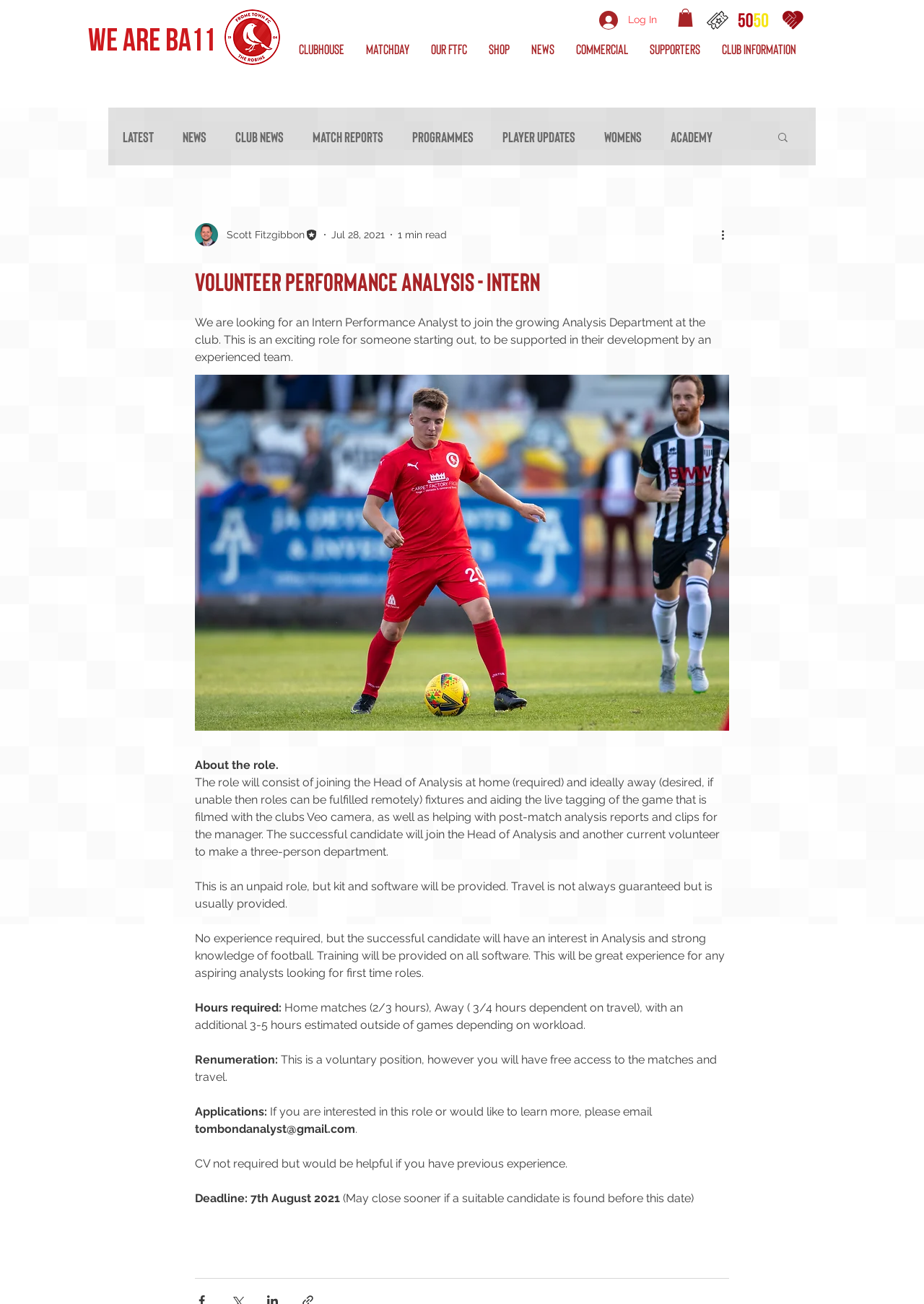Please find the main title text of this webpage.

Volunteer Performance Analysis - Intern